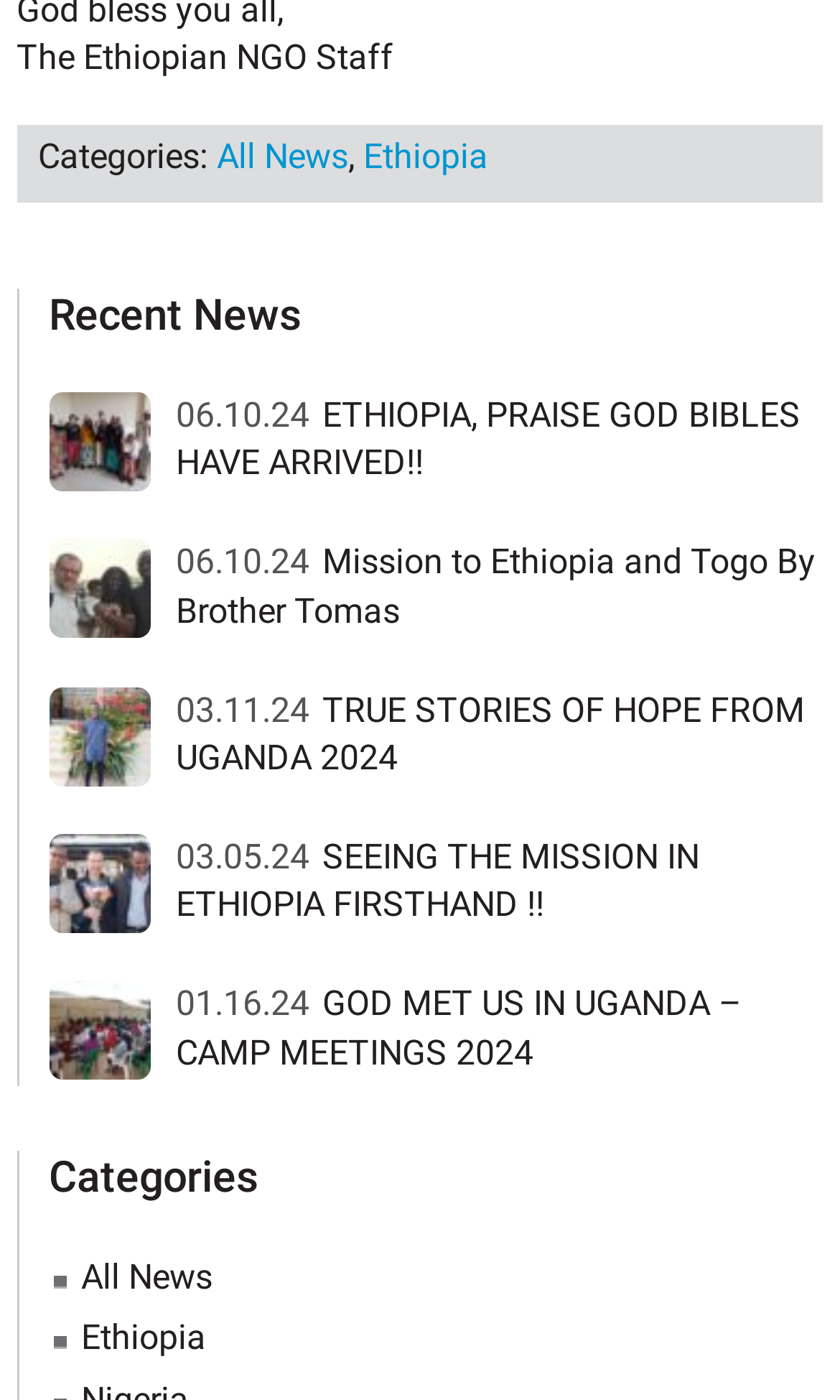Given the element description, predict the bounding box coordinates in the format (top-left x, top-left y, bottom-right x, bottom-right y), using floating point numbers between 0 and 1: All News

[0.258, 0.098, 0.415, 0.127]